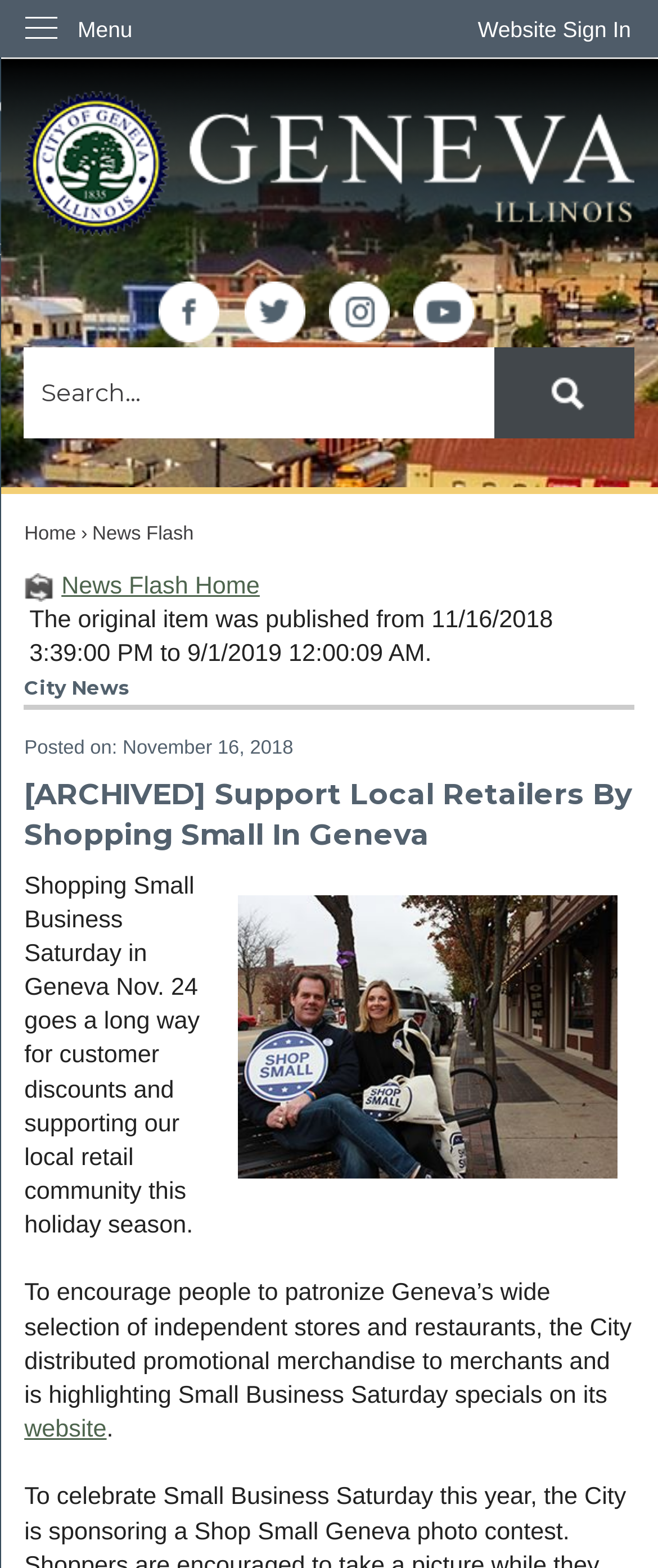What is the purpose of Small Business Saturday?
Refer to the screenshot and respond with a concise word or phrase.

Support local retailers